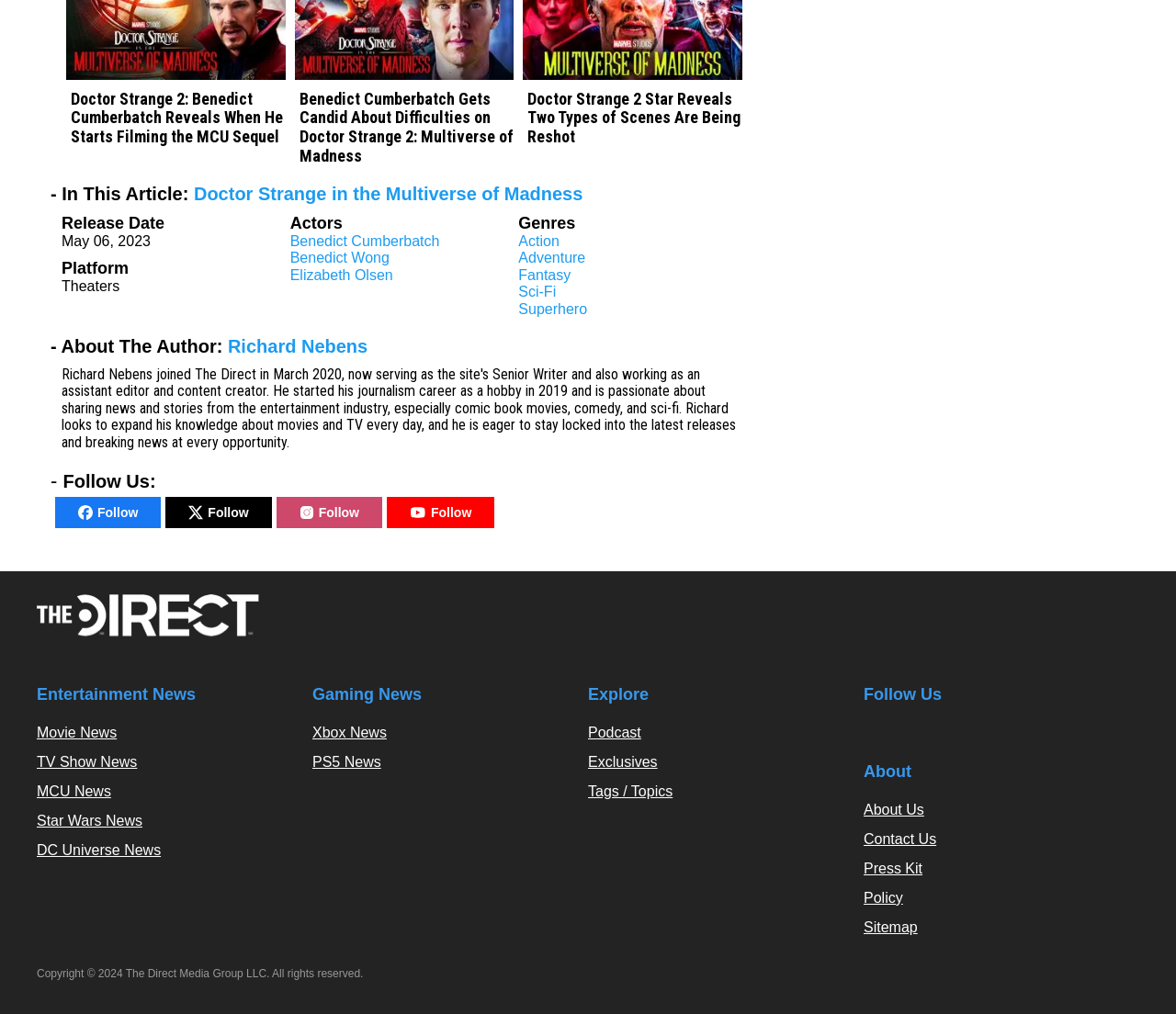Please specify the bounding box coordinates of the clickable section necessary to execute the following command: "Check the release date of Doctor Strange in the Multiverse of Madness".

[0.052, 0.23, 0.128, 0.246]